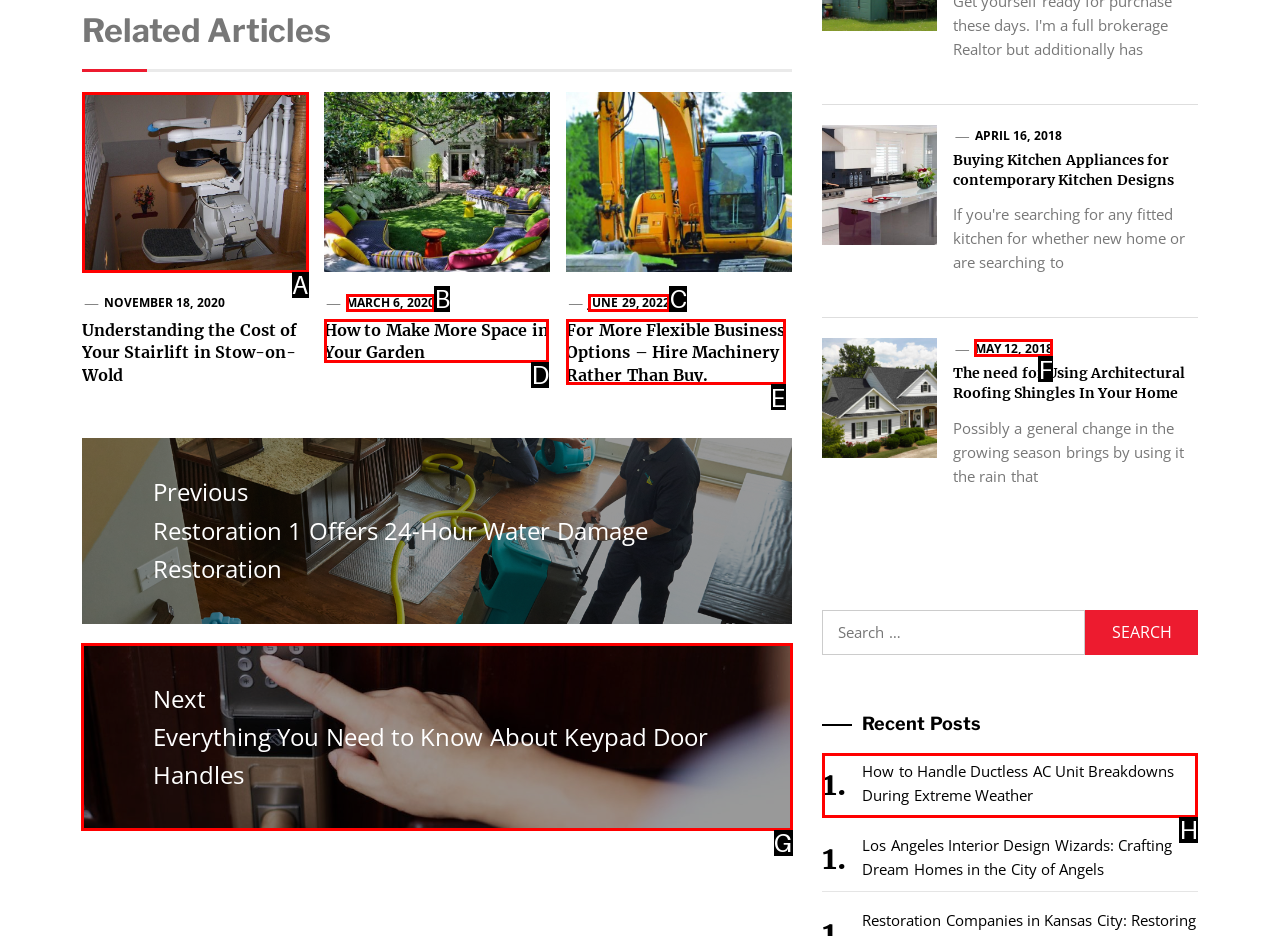Determine which UI element you should click to perform the task: Go to the next post
Provide the letter of the correct option from the given choices directly.

G